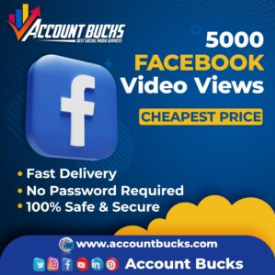What is the emphasis of the design?
From the details in the image, provide a complete and detailed answer to the question.

The emphasis of the design is on being vibrant and attention-grabbing, as evidenced by the use of bright colors and a prominent display of the Facebook logo, which is intended to attract potential customers and convey a sense of urgency for those looking to boost their social media engagement.